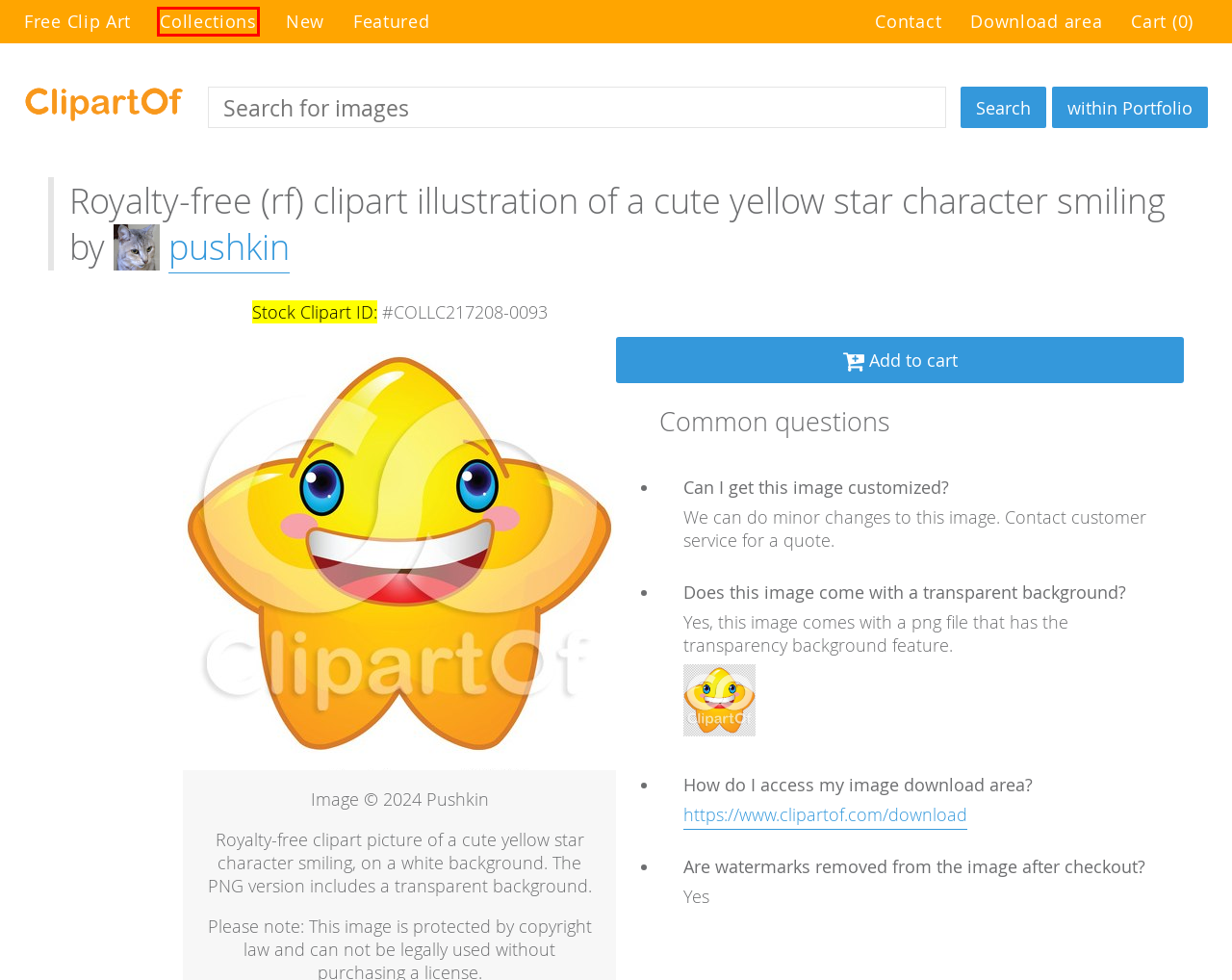You have a screenshot of a webpage with a red bounding box highlighting a UI element. Your task is to select the best webpage description that corresponds to the new webpage after clicking the element. Here are the descriptions:
A. Free Clipart: JPG, PNG, EPS, AI, SVG, CDR
B. Royalty Free Clip Art of Collections by Morphart Creations | Page 1
C. Royalty Free Featured Clip Art by Morphart Creations | Page 1
D. Royalty Free Contact Clip Art by Morphart Creations | Page 1
E. Royalty Free Download Clip Art by Morphart Creations | Page 1
F. Royalty Free New Clip Art by Morphart Creations | Page 1
G. Download Area: Clipart Of...
H. Royalty Free Pushkin Clip Art by Morphart Creations | Page 1

B